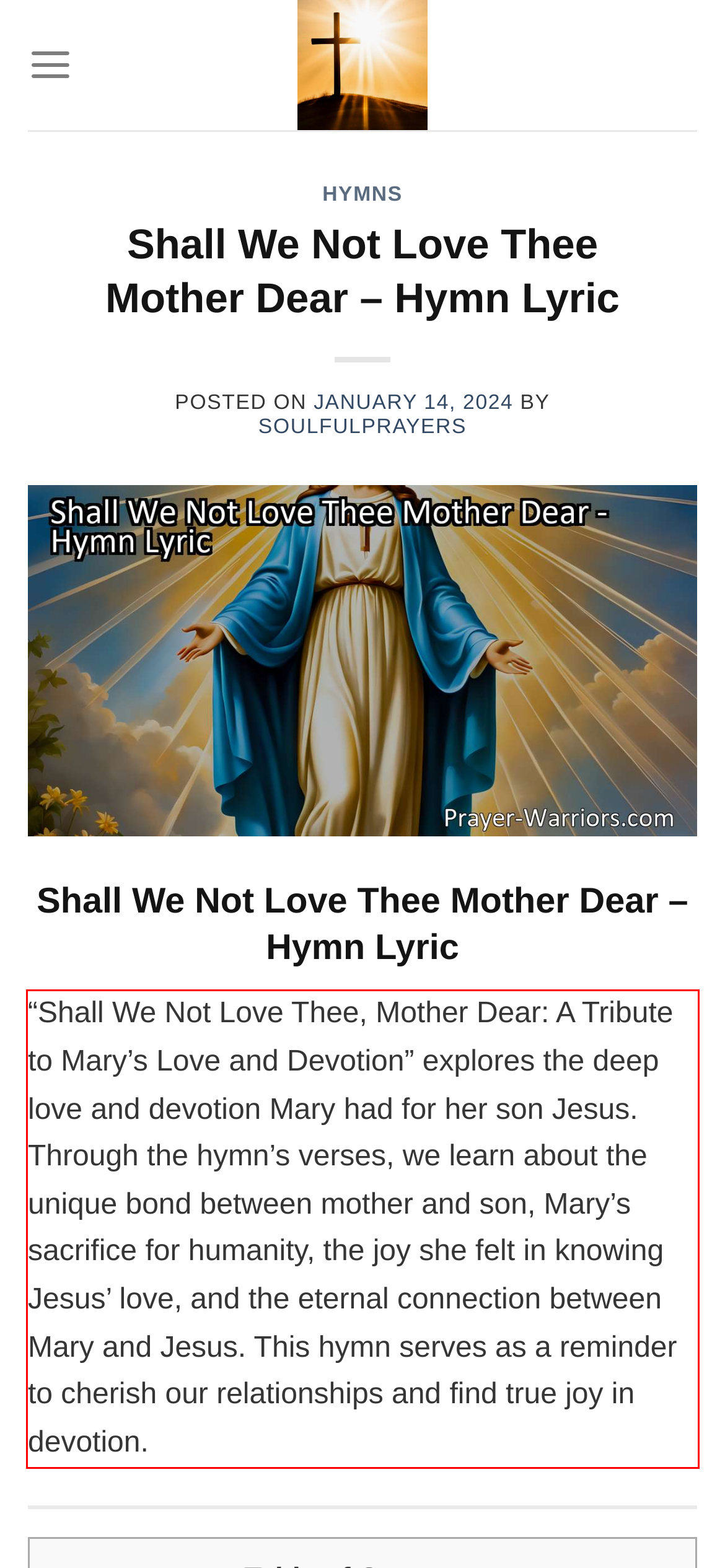The screenshot provided shows a webpage with a red bounding box. Apply OCR to the text within this red bounding box and provide the extracted content.

“Shall We Not Love Thee, Mother Dear: A Tribute to Mary’s Love and Devotion” explores the deep love and devotion Mary had for her son Jesus. Through the hymn’s verses, we learn about the unique bond between mother and son, Mary’s sacrifice for humanity, the joy she felt in knowing Jesus’ love, and the eternal connection between Mary and Jesus. This hymn serves as a reminder to cherish our relationships and find true joy in devotion.